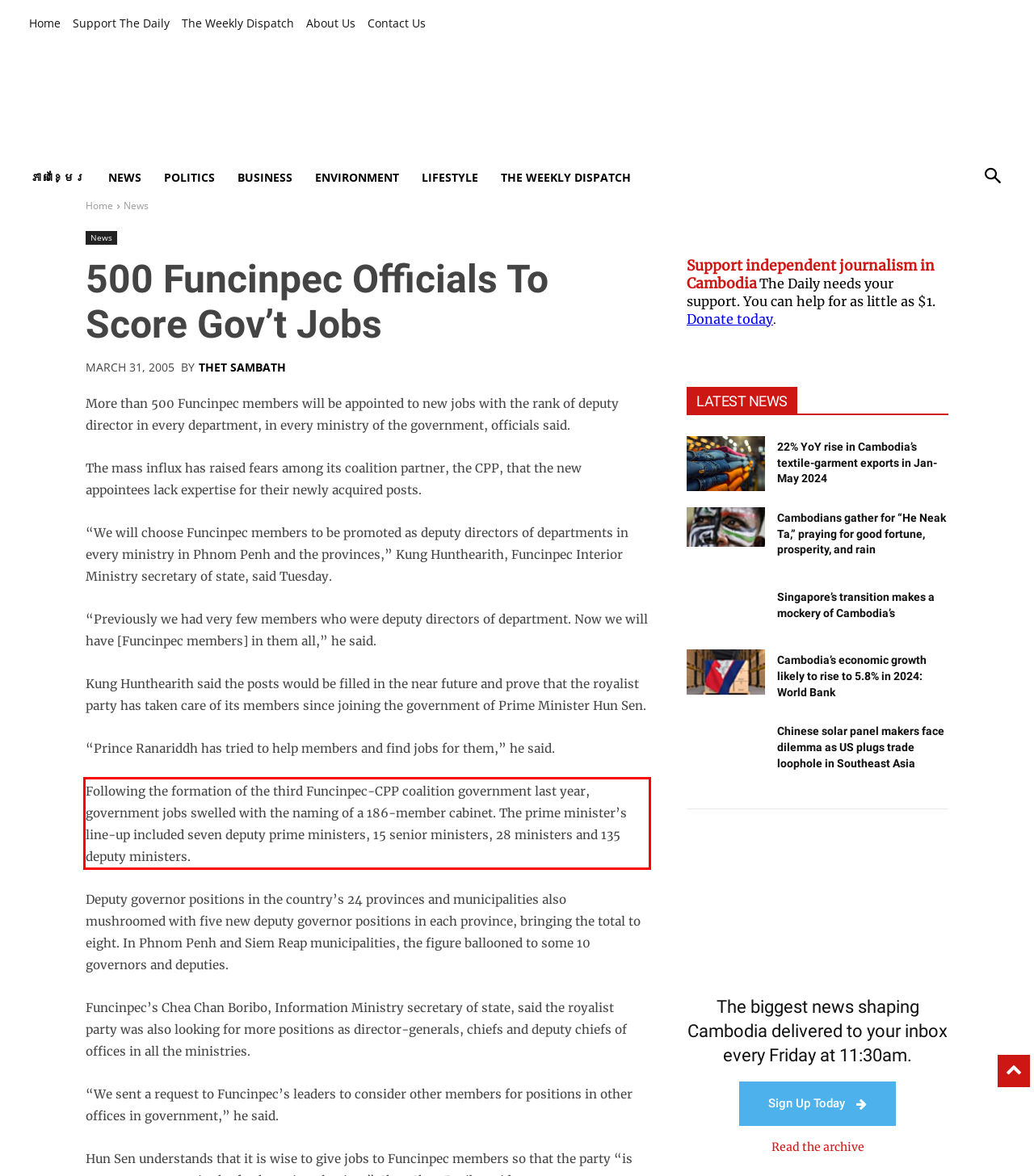Your task is to recognize and extract the text content from the UI element enclosed in the red bounding box on the webpage screenshot.

Following the formation of the third Funcinpec-CPP coalition government last year, government jobs swelled with the naming of a 186-member cabinet. The prime minister’s line-up included seven deputy prime ministers, 15 senior ministers, 28 ministers and 135 deputy ministers.